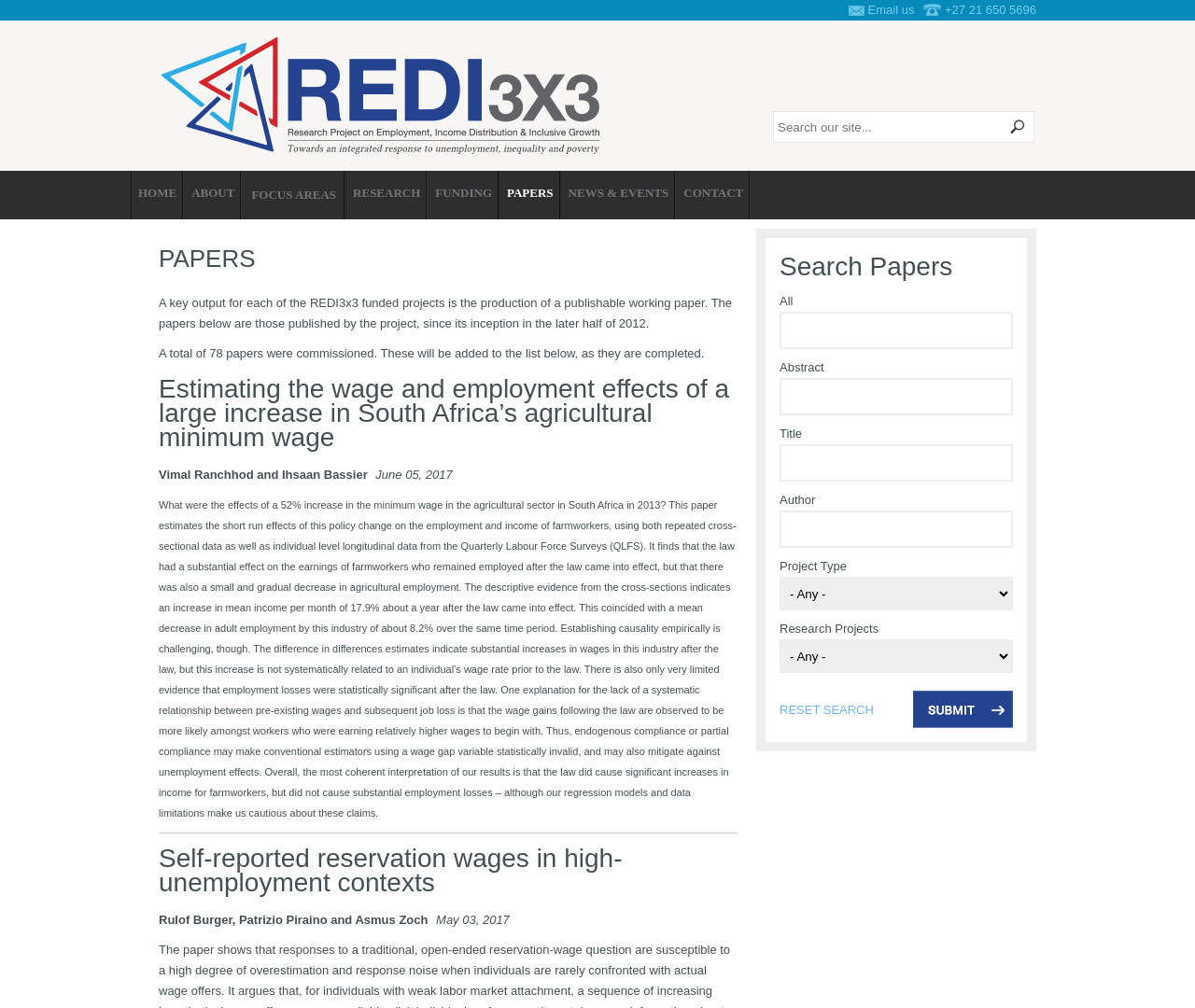Answer the question using only a single word or phrase: 
How can users contact the organization?

By email or phone